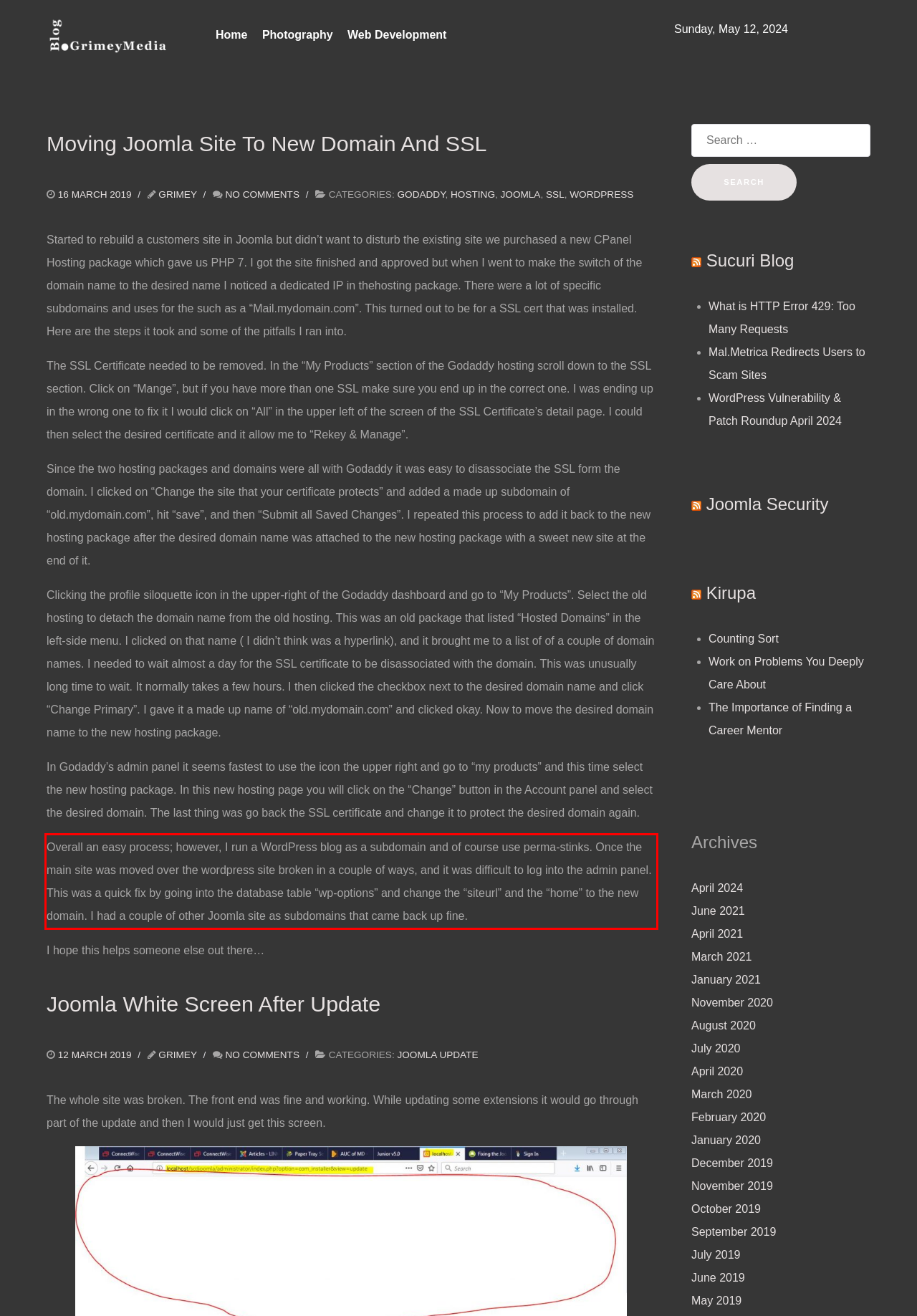Please examine the webpage screenshot and extract the text within the red bounding box using OCR.

Overall an easy process; however, I run a WordPress blog as a subdomain and of course use perma-stinks. Once the main site was moved over the wordpress site broken in a couple of ways, and it was difficult to log into the admin panel. This was a quick fix by going into the database table “wp-options” and change the “siteurl” and the “home” to the new domain. I had a couple of other Joomla site as subdomains that came back up fine.